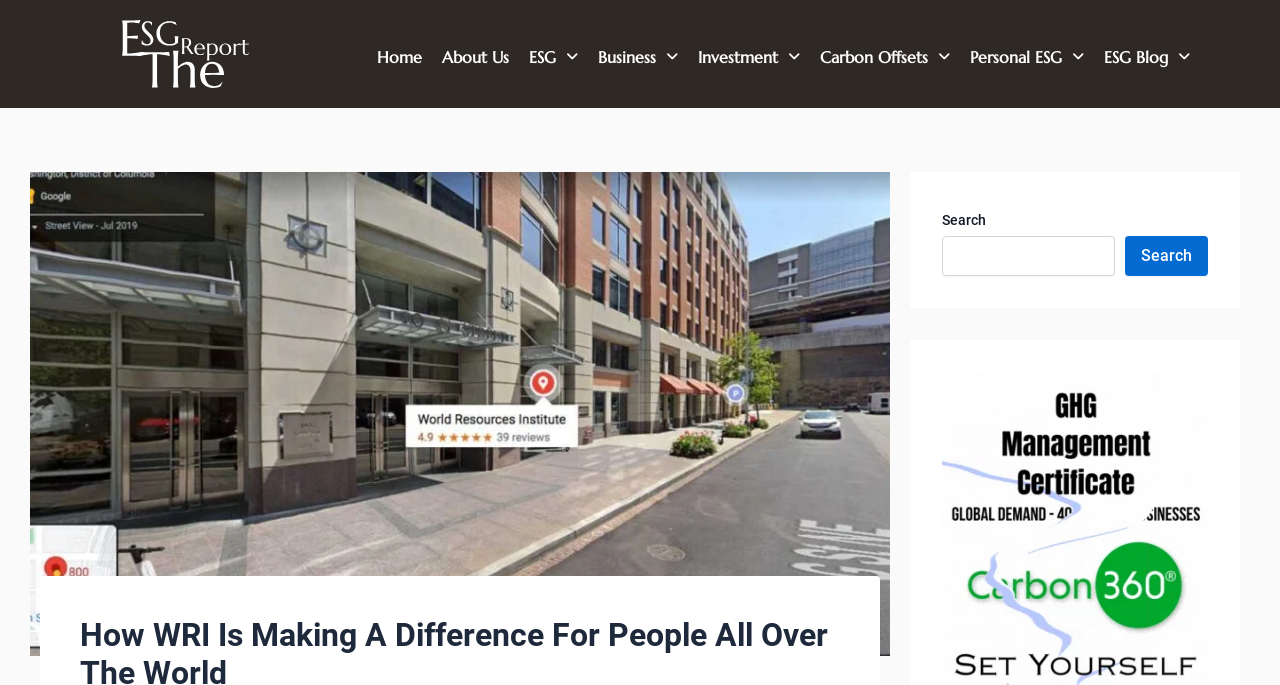What is the name of the organization?
Please ensure your answer is as detailed and informative as possible.

The name of the organization can be inferred from the context of the webpage, which is focused on 'How WRI Is Making Difference For People All Over The World?' and has a link to 'About Us' section, indicating that WRI is the organization being referred to.